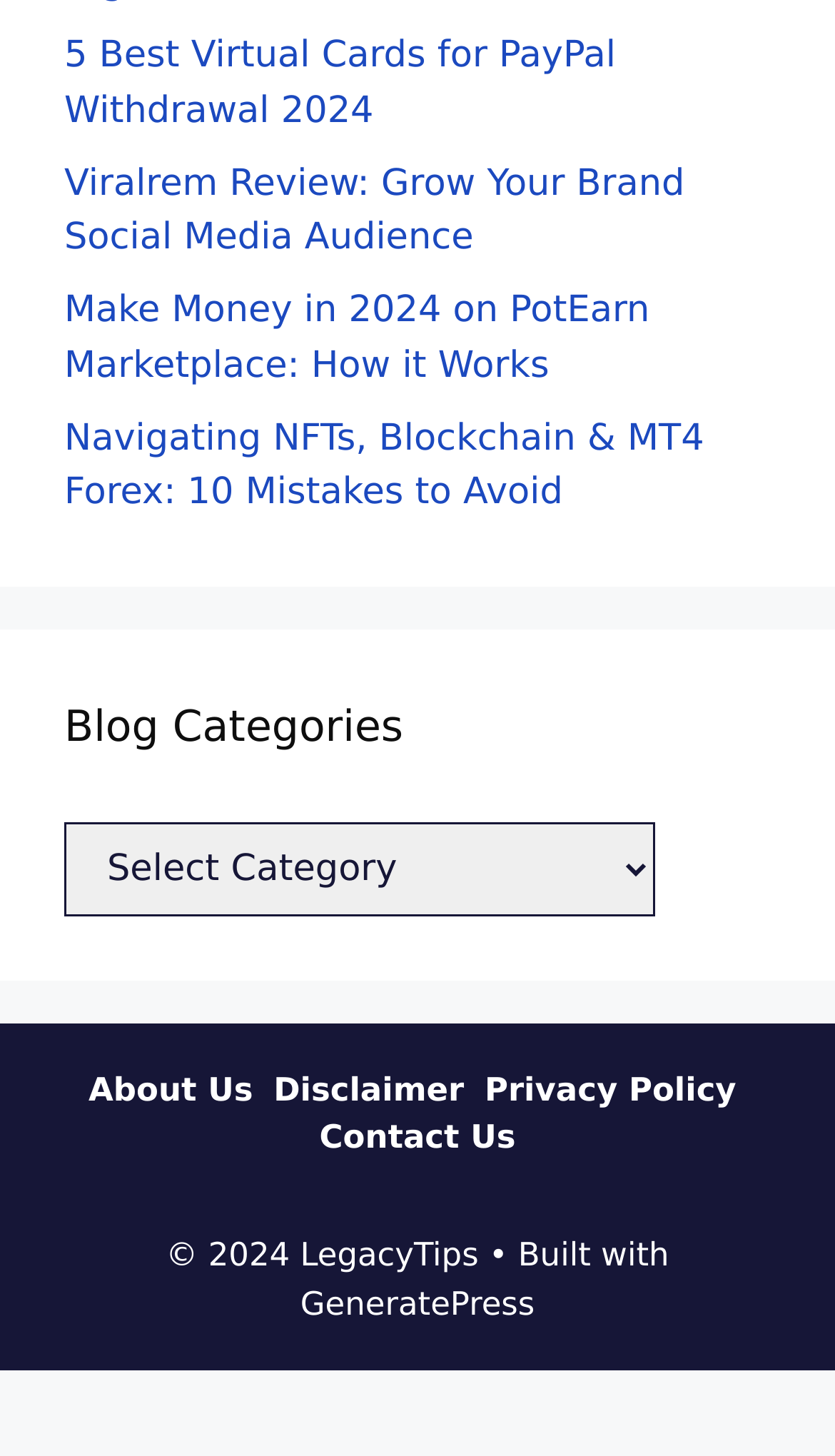Identify the bounding box coordinates for the element you need to click to achieve the following task: "Read about 5 Best Virtual Cards for PayPal Withdrawal 2024". The coordinates must be four float values ranging from 0 to 1, formatted as [left, top, right, bottom].

[0.077, 0.024, 0.738, 0.091]